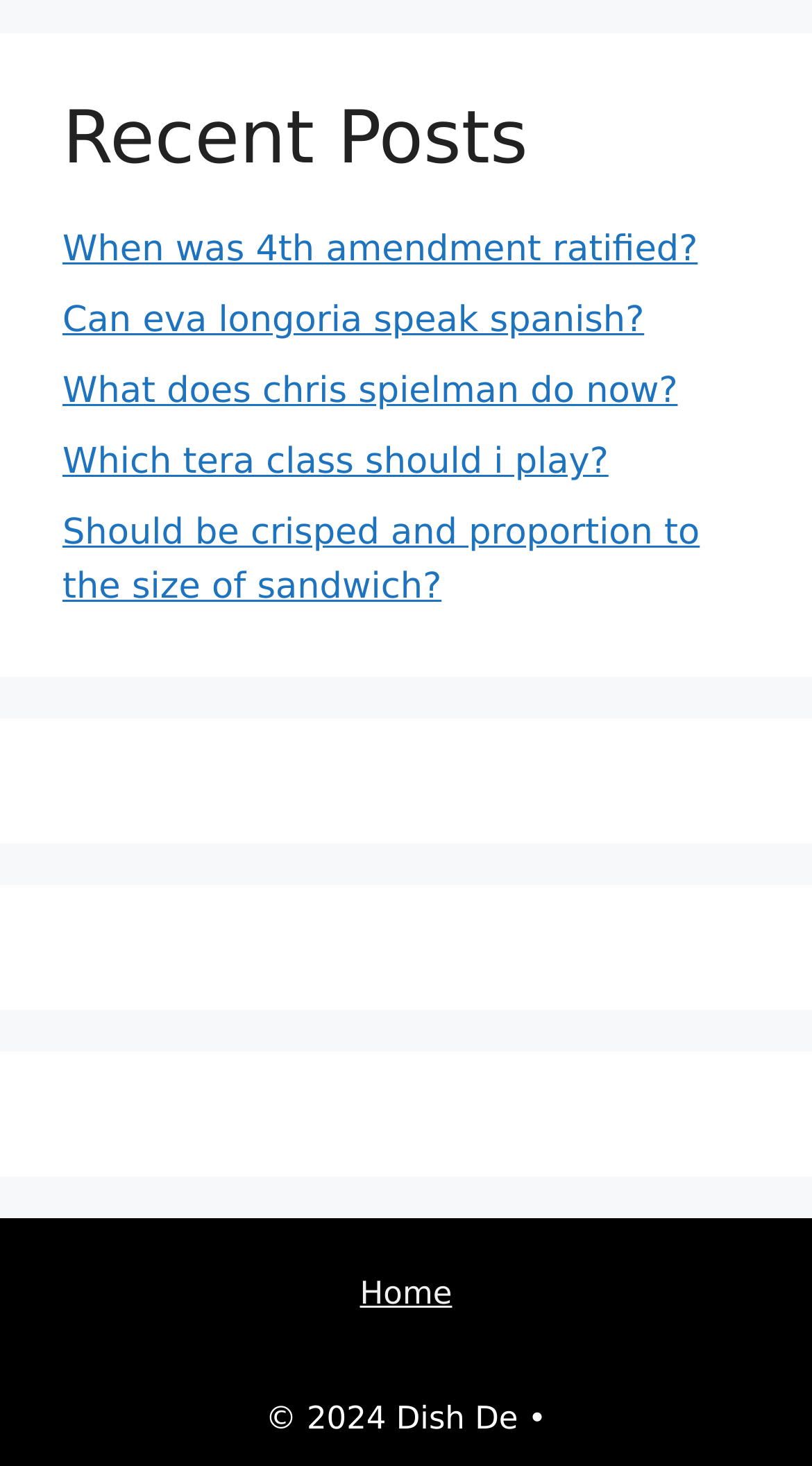Can you give a comprehensive explanation to the question given the content of the image?
What is the first link in the bottom section?

The first link in the bottom section has the text content 'Home', which is likely a navigation link to the homepage.